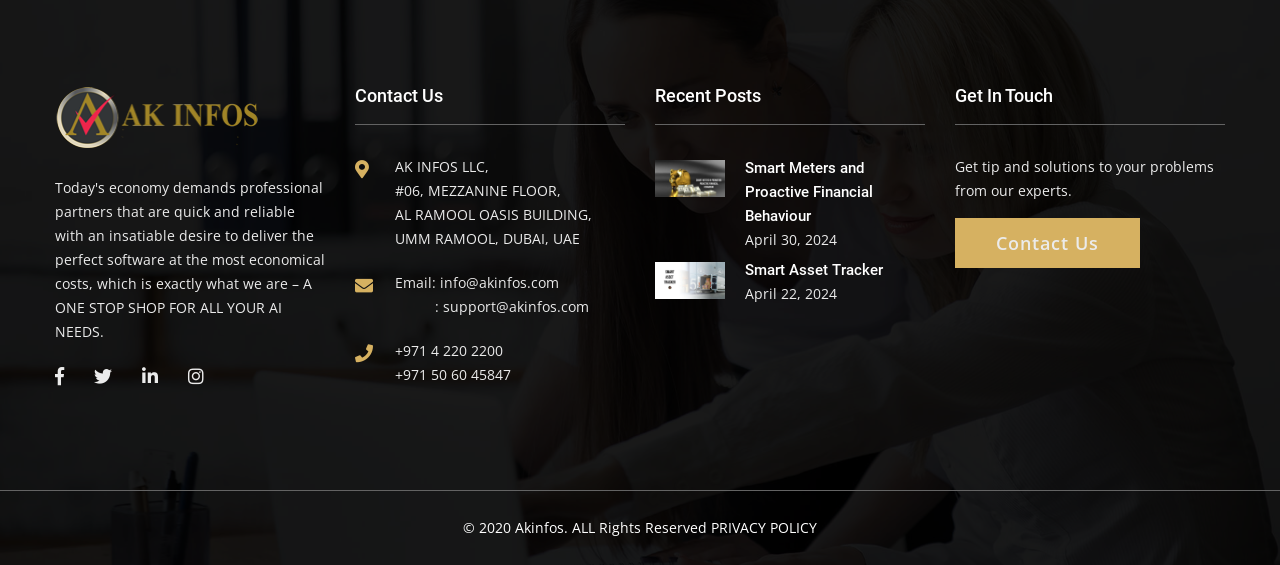What is the email address for support?
Please provide a detailed and comprehensive answer to the question.

I found the support email address 'support@akinfos.com' in the link element located at [0.346, 0.526, 0.46, 0.559] which is part of the contact information section.